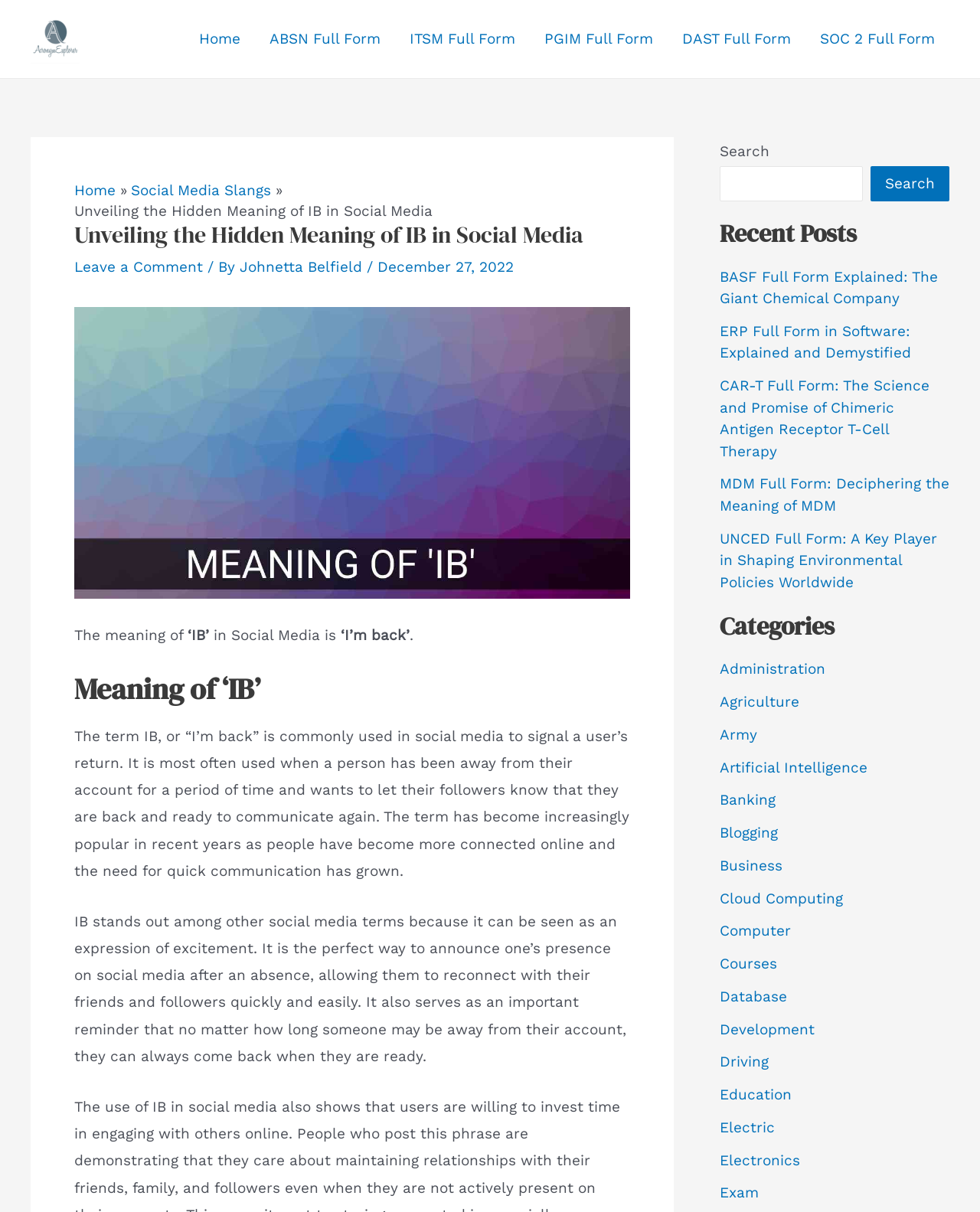Give a one-word or one-phrase response to the question:
How many recent posts are listed?

5